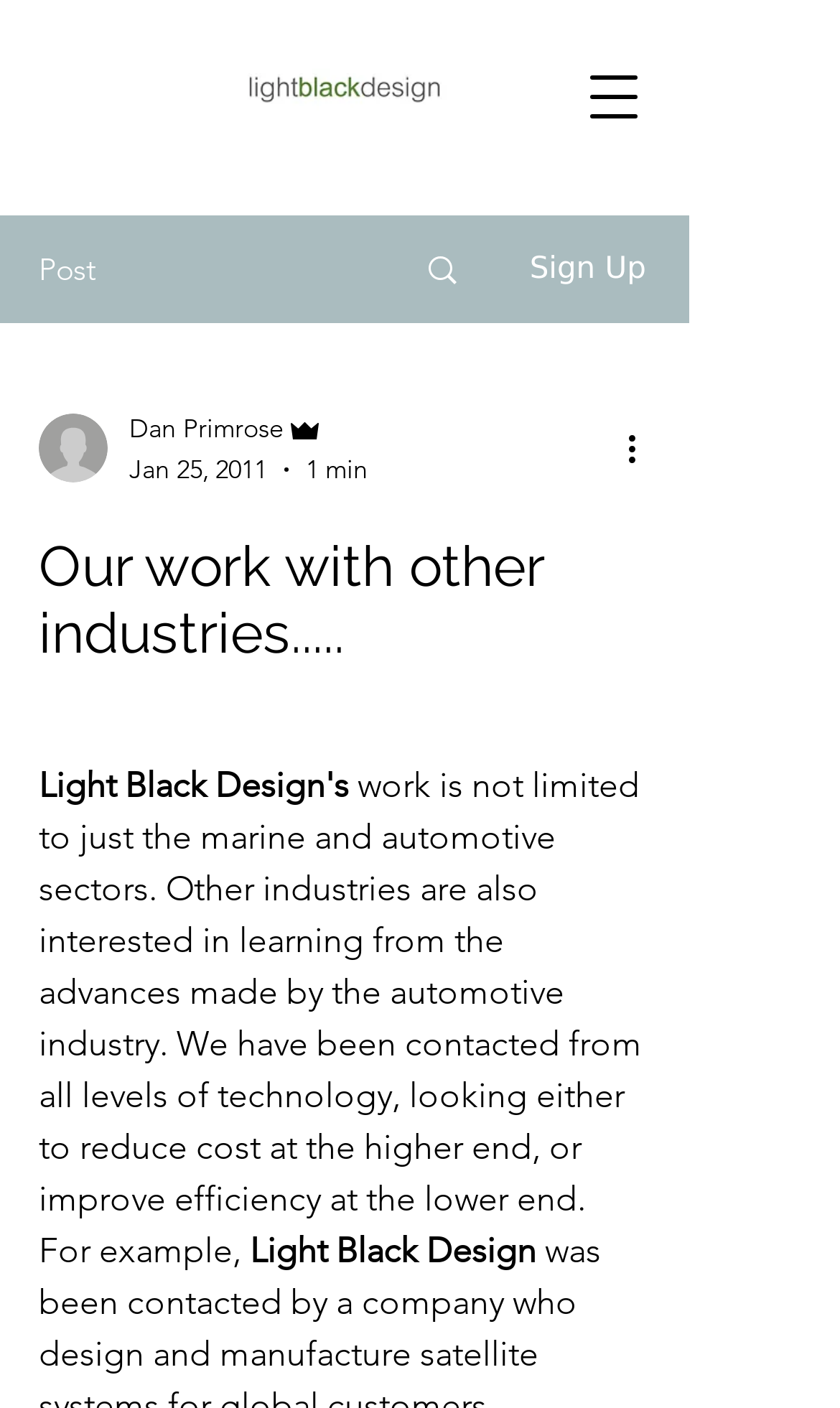Based on the provided description, "aria-label="More actions"", find the bounding box of the corresponding UI element in the screenshot.

[0.738, 0.3, 0.8, 0.337]